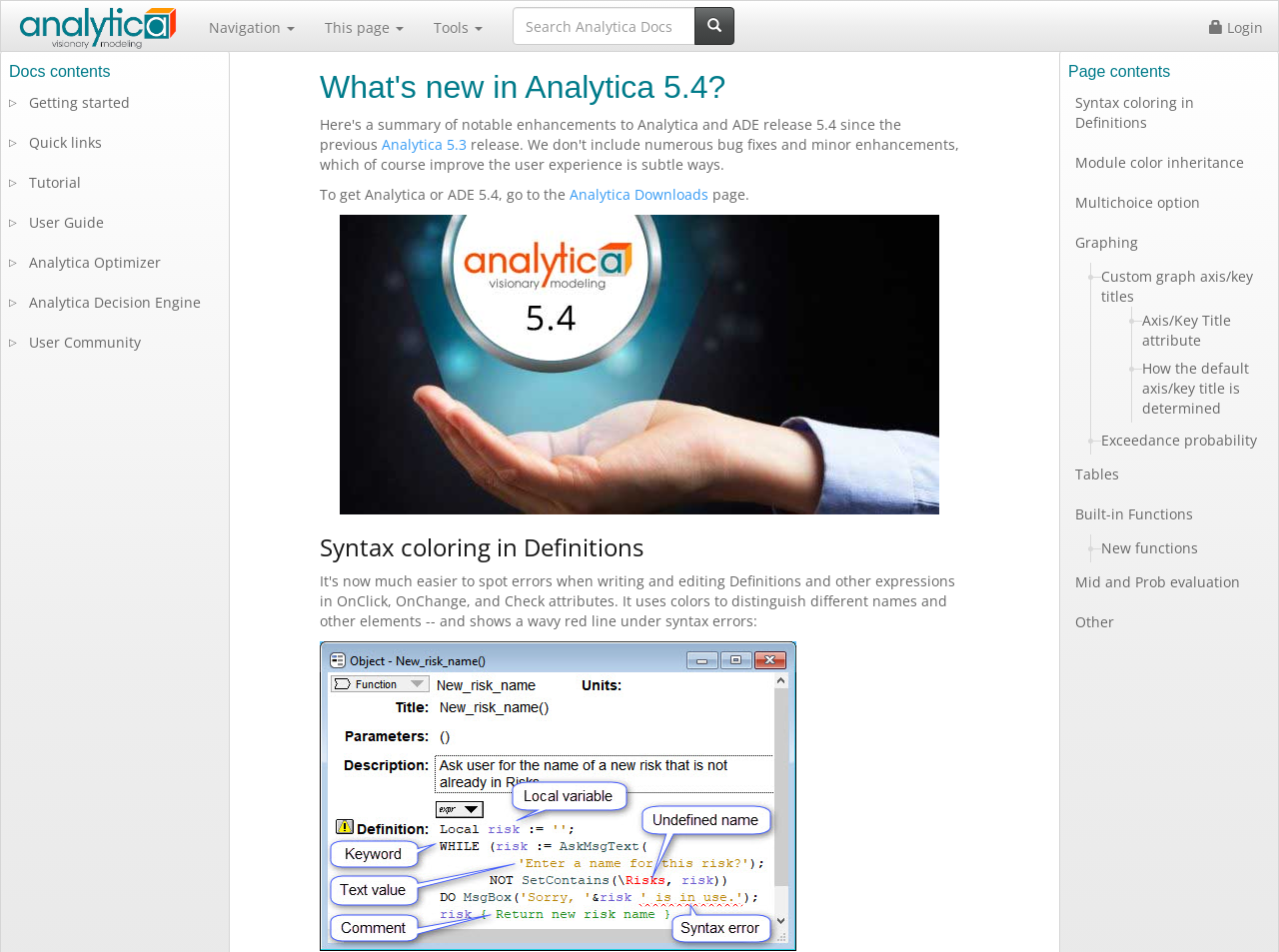Using the description "Axis/Key Title attribute", locate and provide the bounding box of the UI element.

[0.893, 0.326, 0.962, 0.367]